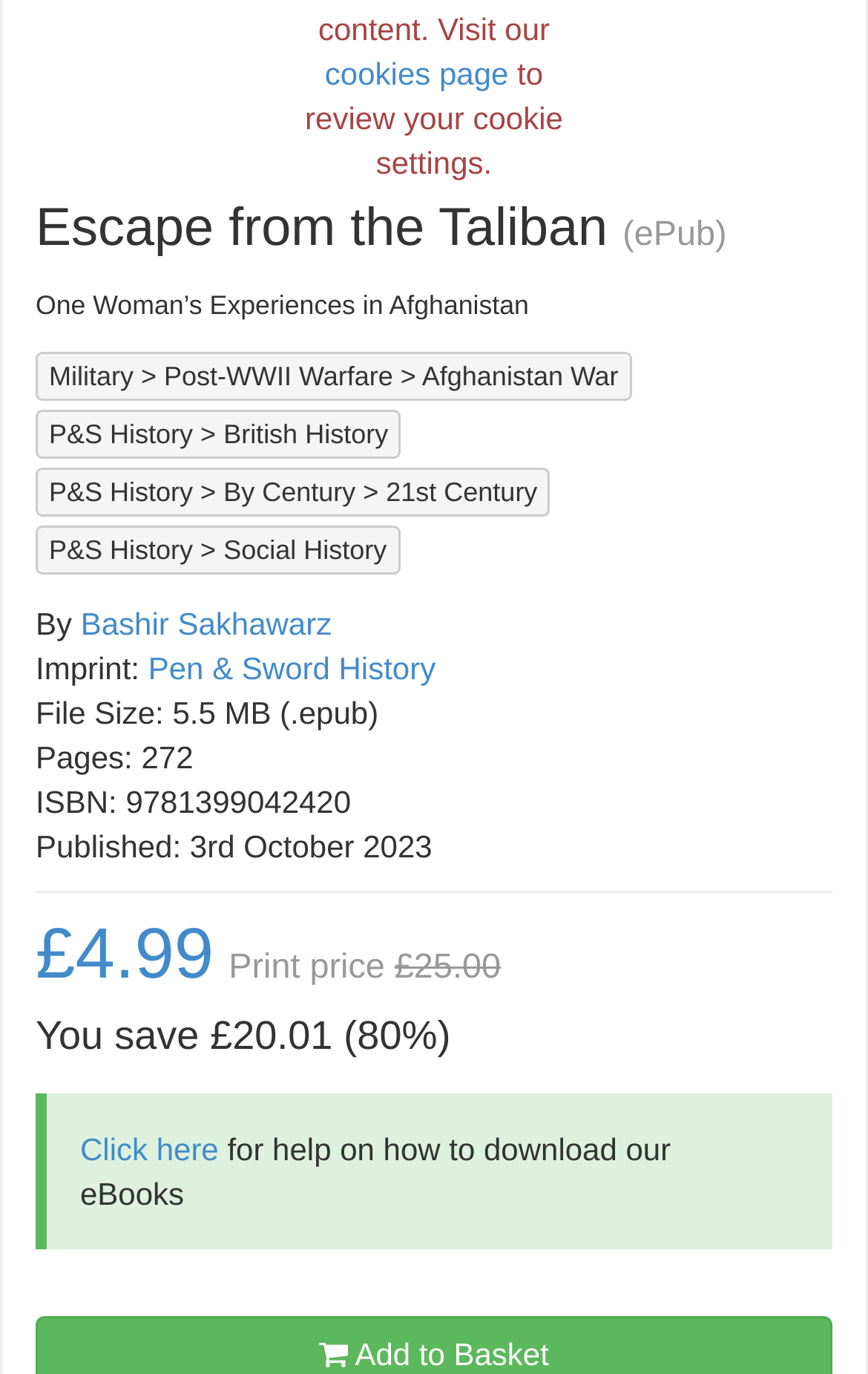Respond with a single word or phrase:
What is the title of the book?

Escape from the Taliban